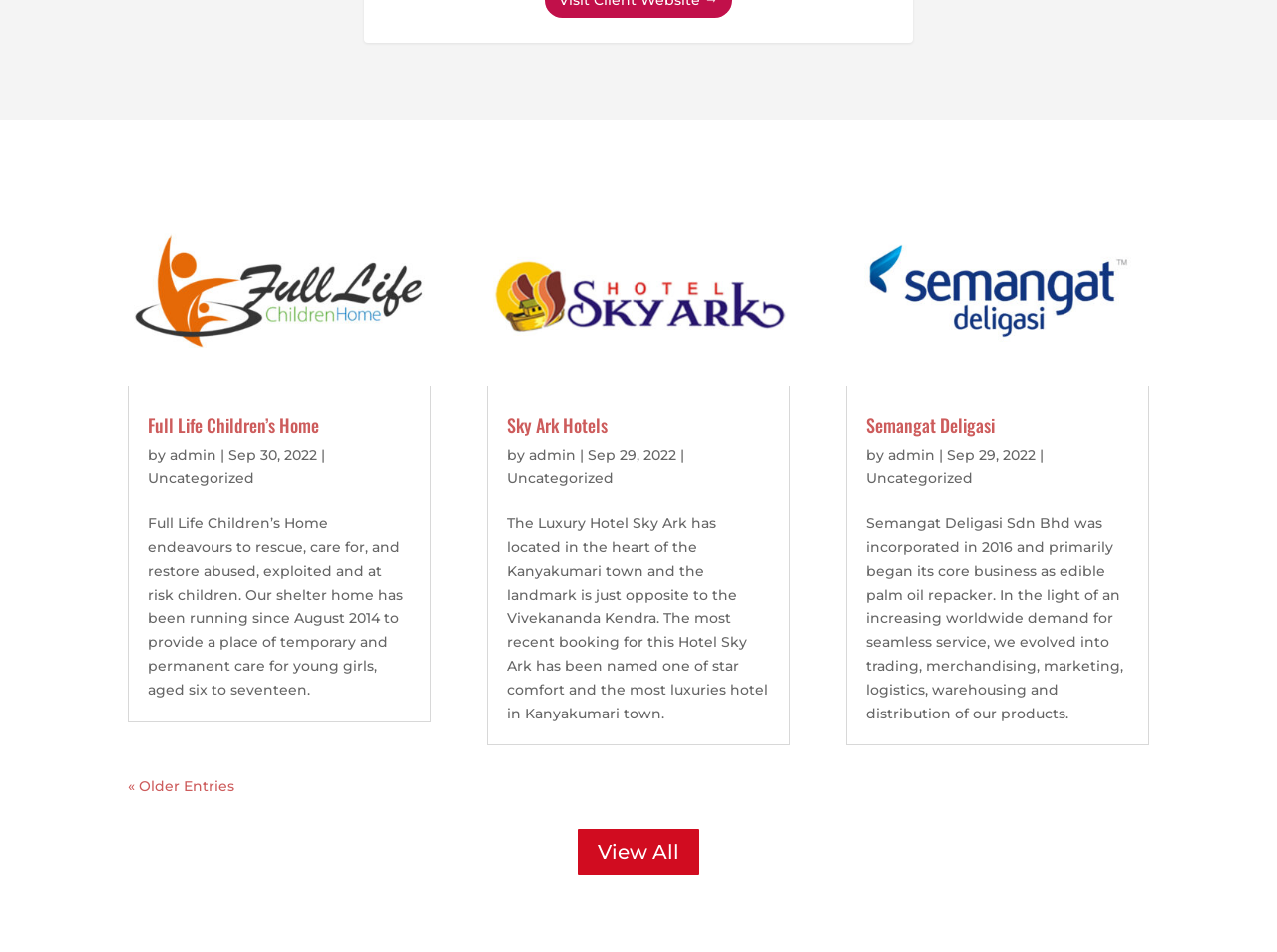Determine the bounding box for the described HTML element: "admin". Ensure the coordinates are four float numbers between 0 and 1 in the format [left, top, right, bottom].

[0.133, 0.468, 0.17, 0.487]